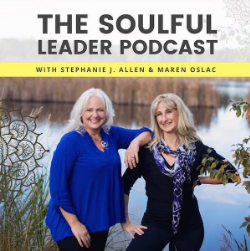Please reply to the following question with a single word or a short phrase:
What is the title of the podcast?

THE SOULFUL LEADER PODCAST